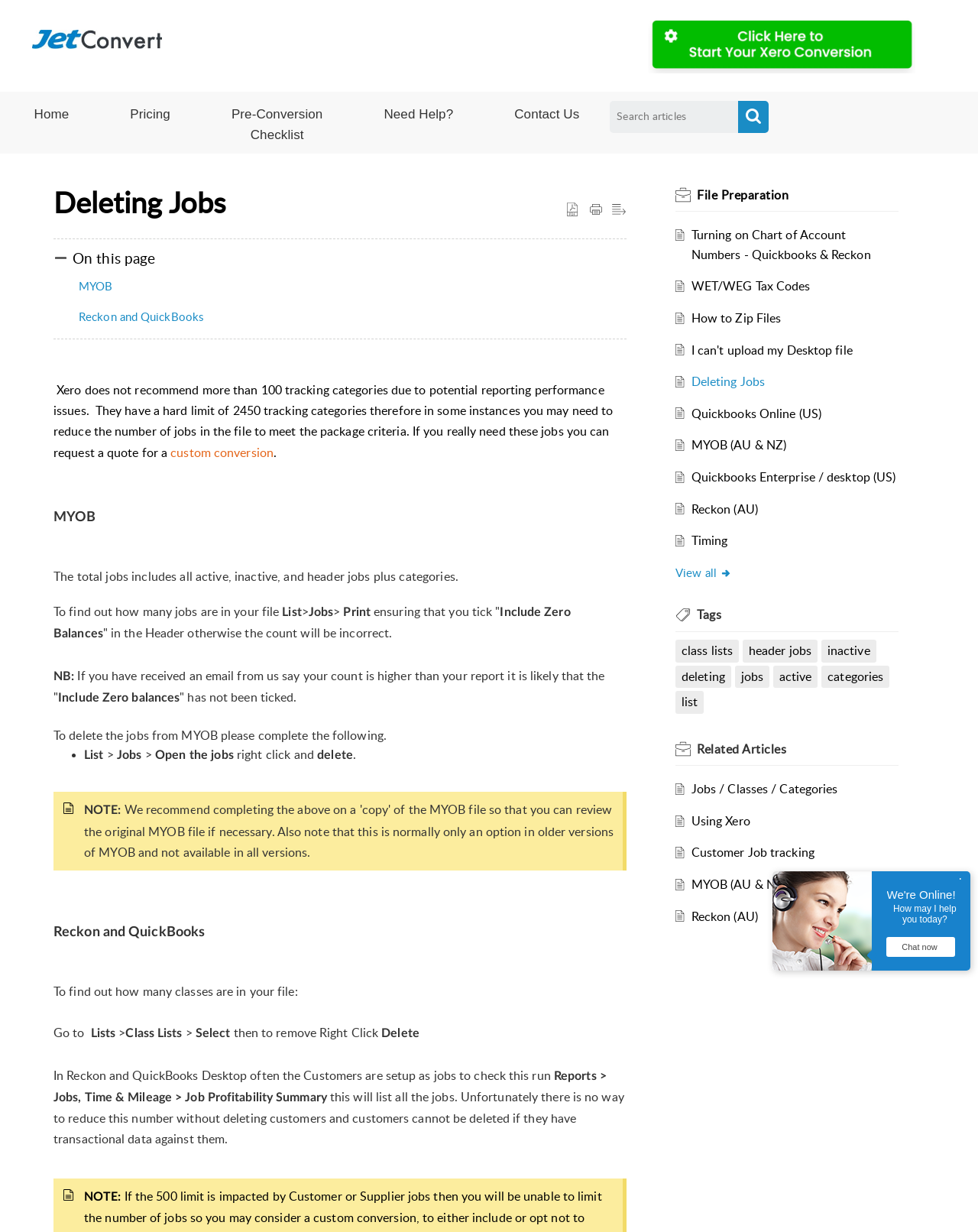How to find out the total jobs in MYOB file?
Using the screenshot, give a one-word or short phrase answer.

List > Jobs > Print